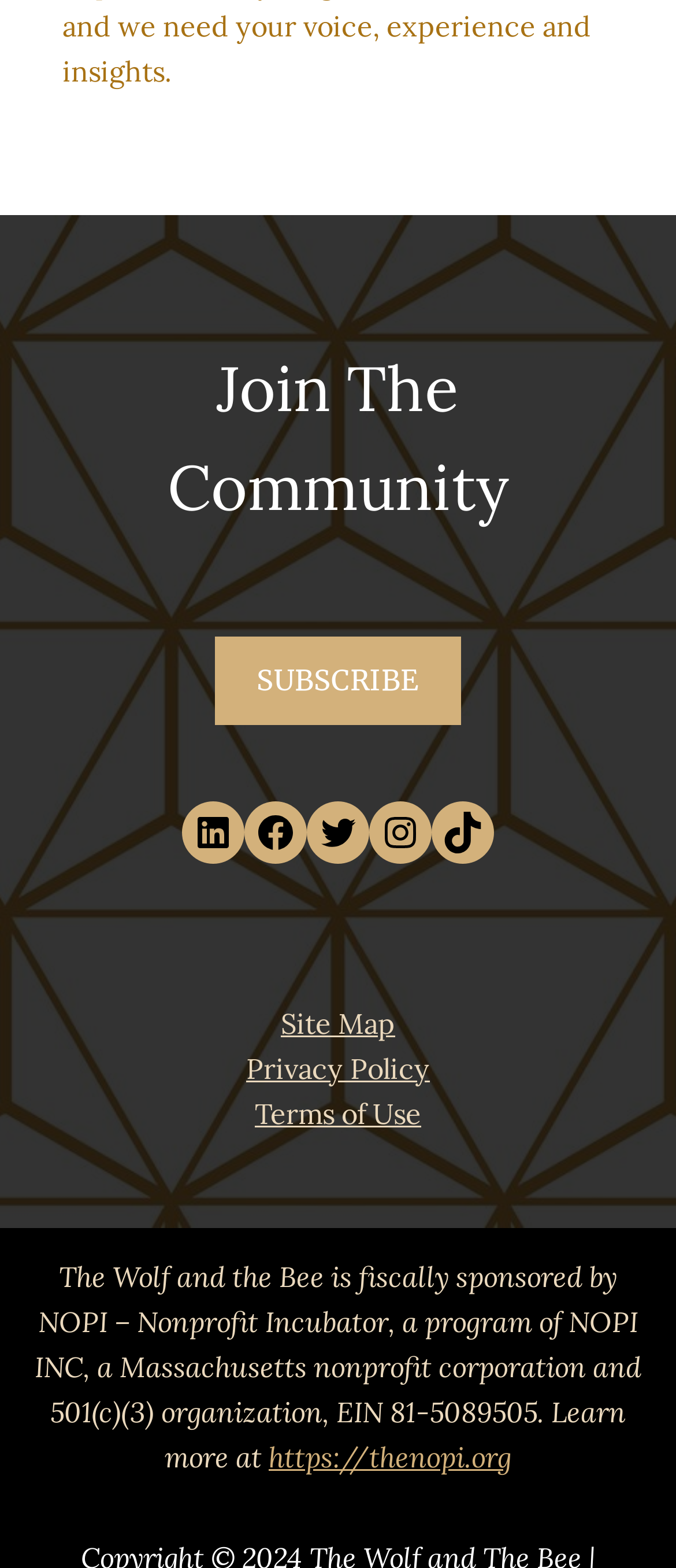Please respond to the question using a single word or phrase:
How many links are present at the bottom of the page?

3